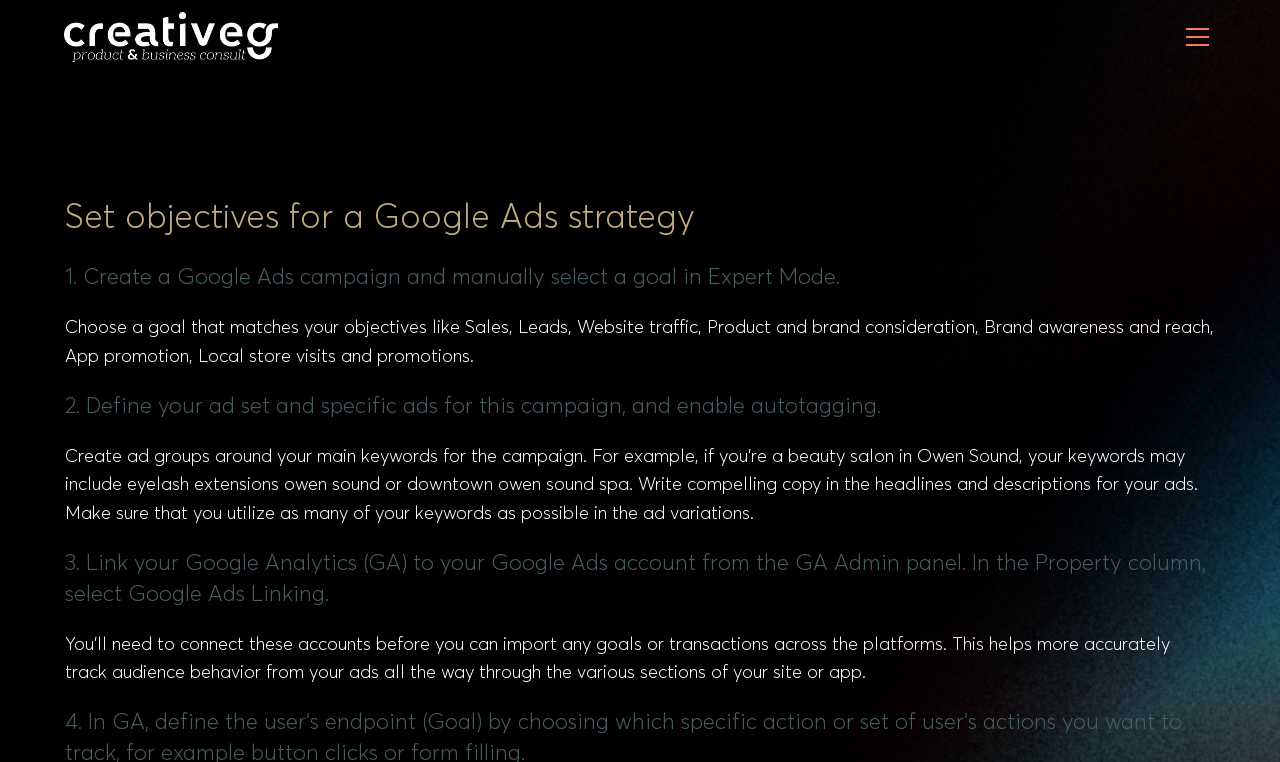What is the purpose of linking Google Analytics to Google Ads?
Refer to the image and give a detailed answer to the query.

The webpage states that linking Google Analytics to Google Ads helps to more accurately track audience behavior from ads all the way through various sections of a site or app, as mentioned in the StaticText 'You’ll need to connect these accounts before you can import any goals or transactions across the platforms.'